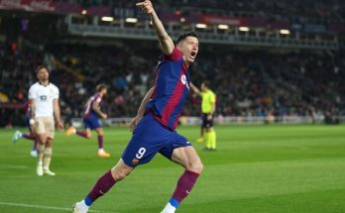Break down the image and describe each part extensively.

In this thrilling moment from a La Liga match, the player, dressed in a blue and maroon jersey, exuberantly celebrates after scoring a goal for FC Barcelona. With arms raised and a joyful expression, he runs towards the corner flag, embodying the excitement of his team’s fans in the stands. The stadium is illuminated, creating a vibrant atmosphere, while players from the opposing team can be seen in the background, reflecting the intensity of the game. The scene captures the passion and drama of professional football, highlighting the player's pivotal role in this match.